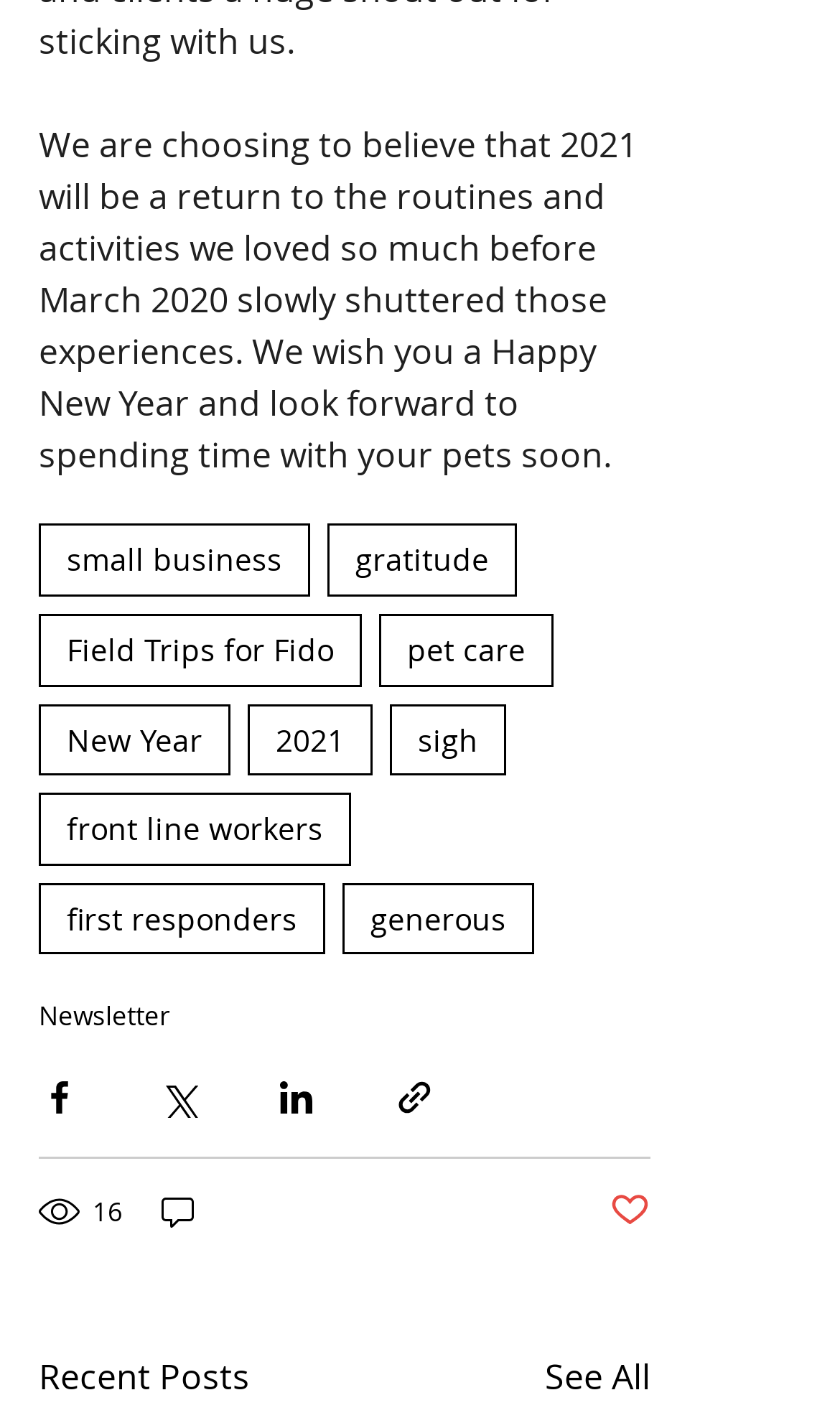Identify the bounding box coordinates of the clickable section necessary to follow the following instruction: "View recent posts". The coordinates should be presented as four float numbers from 0 to 1, i.e., [left, top, right, bottom].

[0.046, 0.953, 0.297, 0.989]